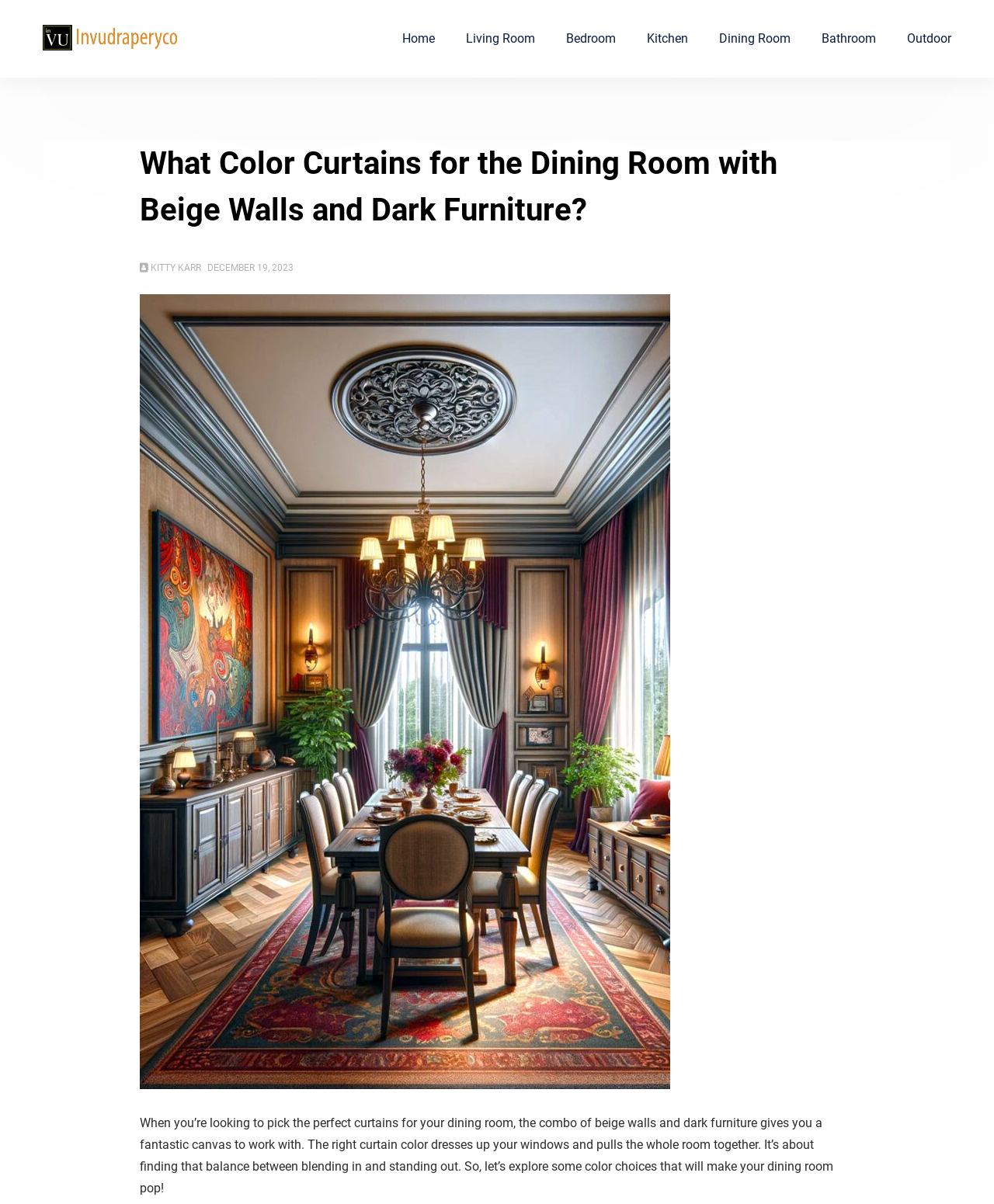Explain the webpage in detail, including its primary components.

The webpage is about choosing the right curtain color for a dining room with beige walls and dark furniture. At the top, there is a heading "What Color Curtains for the Dining Room with Beige Walls and Dark Furniture?" which is also a link. Below it, there is a row of links to different rooms in the house, including Home, Living Room, Bedroom, Kitchen, Dining Room, Bathroom, and Outdoor.

On the left side, there is a smaller heading "What Color Curtains for the Dining Room with Beige Walls and Dark Furniture?" followed by a link "KITTY KARR" and a text "DECEMBER 19, 2023". Below this section, there is a large image that takes up most of the page, which is related to the topic of curtain colors for a dining room.

To the right of the image, there is a block of text that discusses the importance of choosing the right curtain color to complement the beige walls and dark furniture in the dining room. The text suggests that the right curtain color can make the room pop and provides a balance between blending in and standing out.

The webpage also provides a list of curtain color options that would work well with beige walls and dark furniture, including Off-White, Deep Blue, Soft Gray, Sage Green, Burgundy, and Light Taupe.